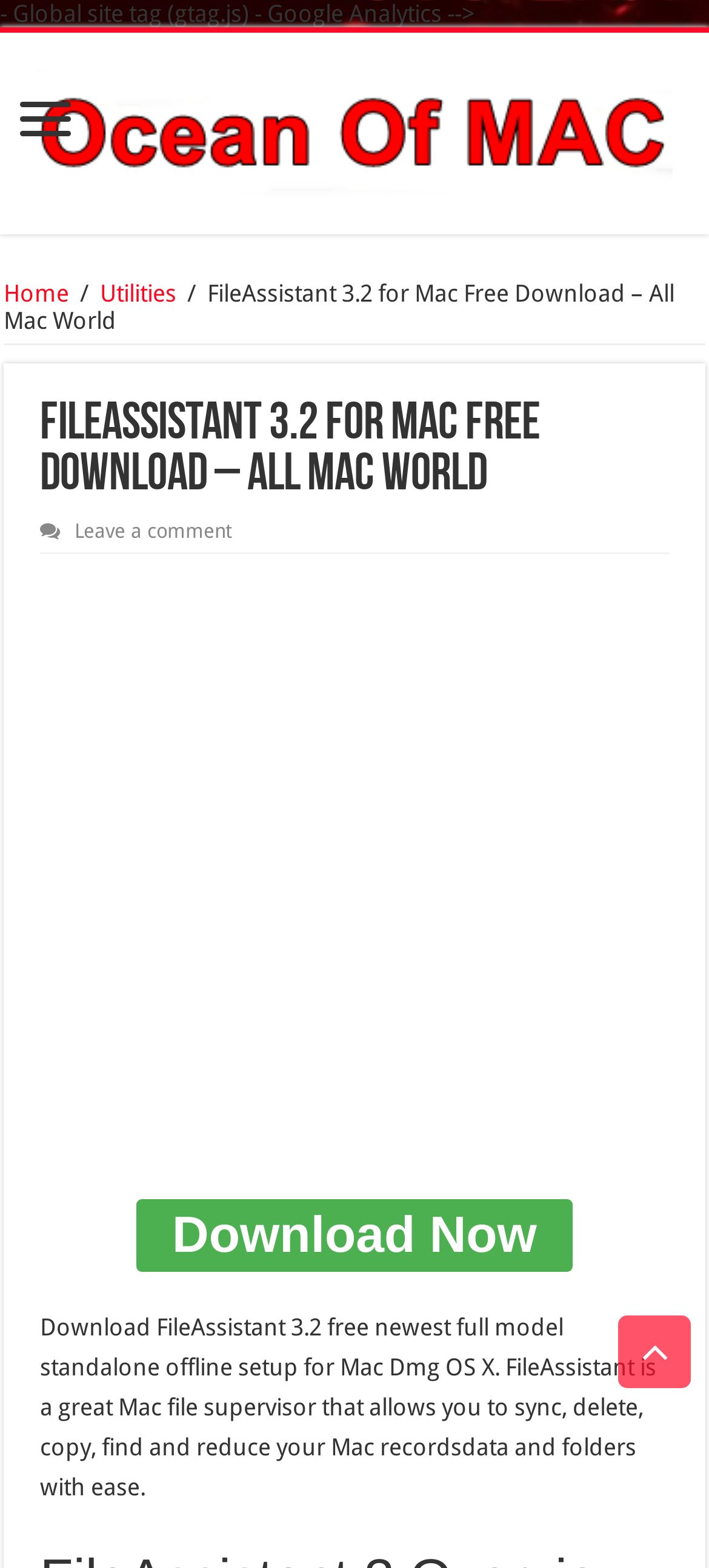Provide your answer in one word or a succinct phrase for the question: 
What is the current version of FileAssistant?

3.2